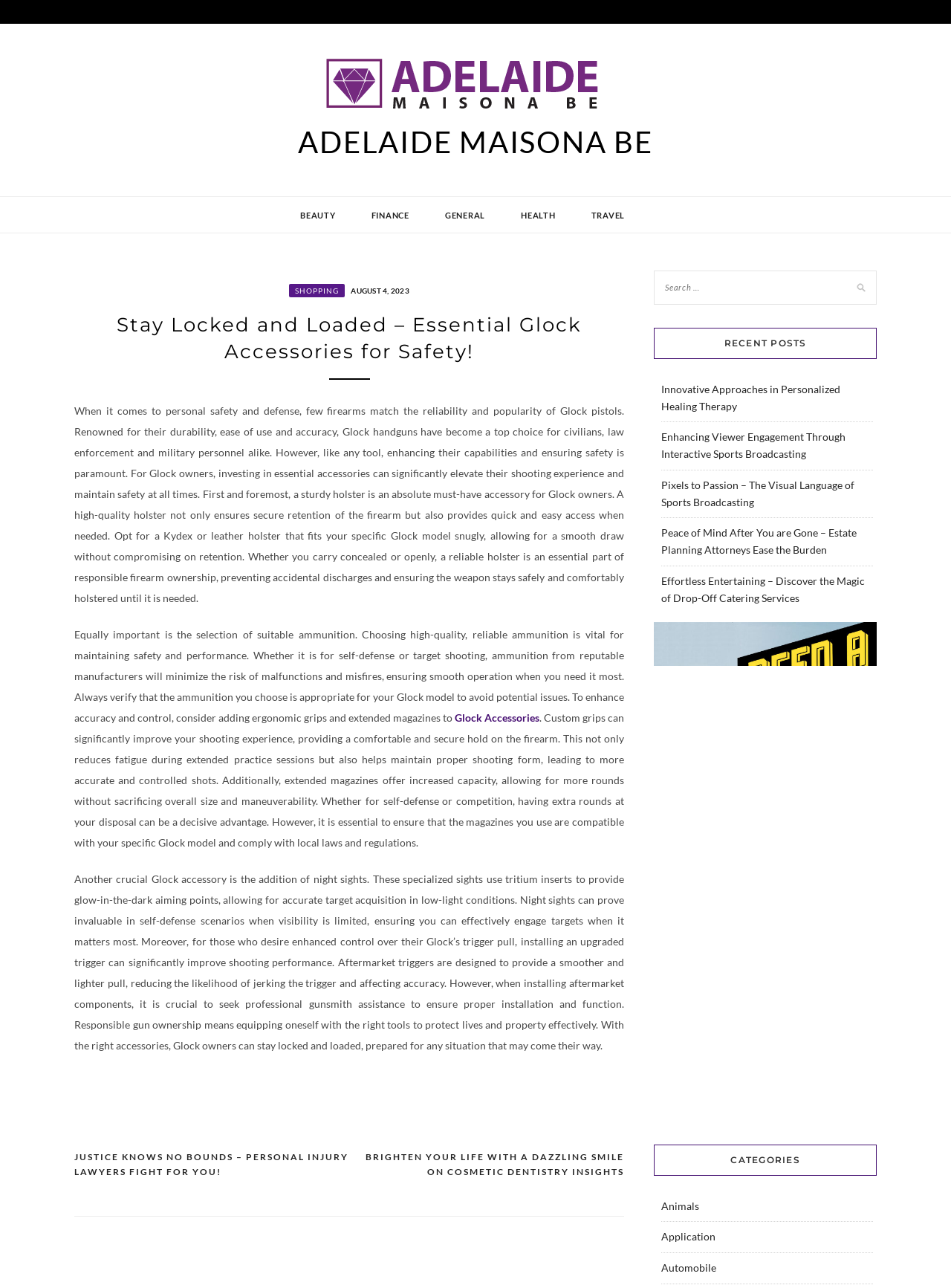Locate and extract the headline of this webpage.

ADELAIDE MAISONA BE